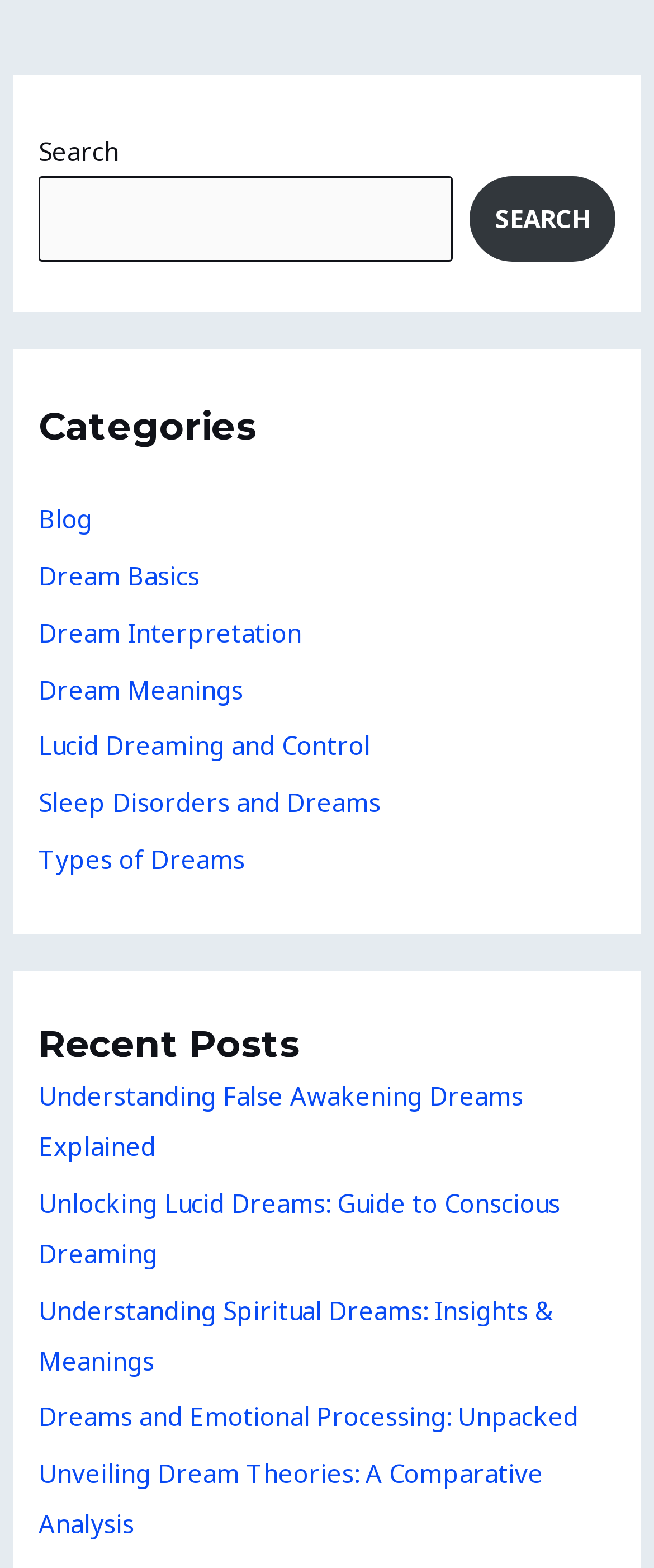How many categories are listed?
Give a thorough and detailed response to the question.

The navigation section under the 'Categories' heading contains 6 links, which are 'Blog', 'Dream Basics', 'Dream Interpretation', 'Dream Meanings', 'Lucid Dreaming and Control', and 'Sleep Disorders and Dreams', indicating that there are 6 categories listed.